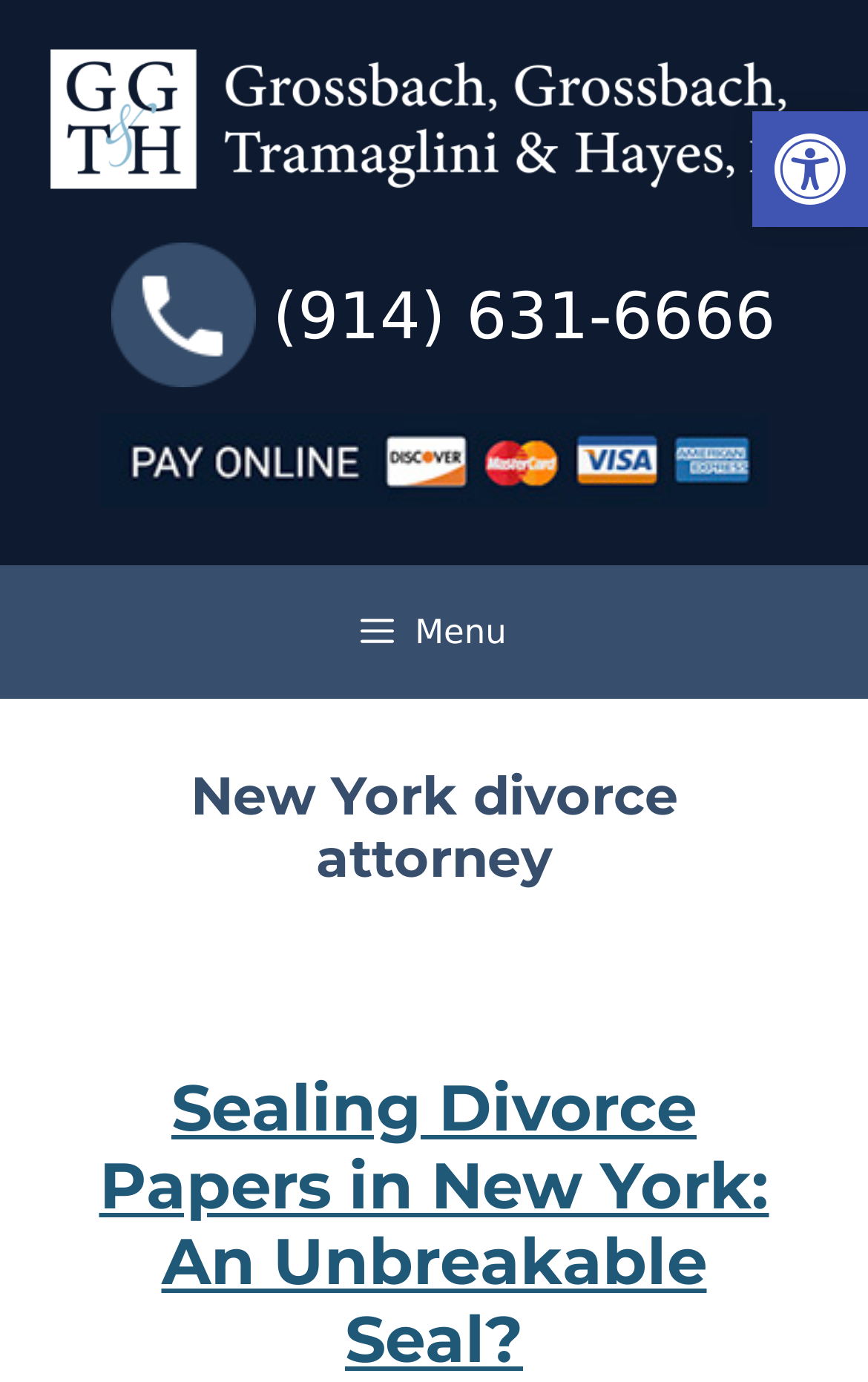Please find the bounding box for the UI component described as follows: "alt="Pay Online" title="Pay Online"".

[0.115, 0.298, 0.885, 0.366]